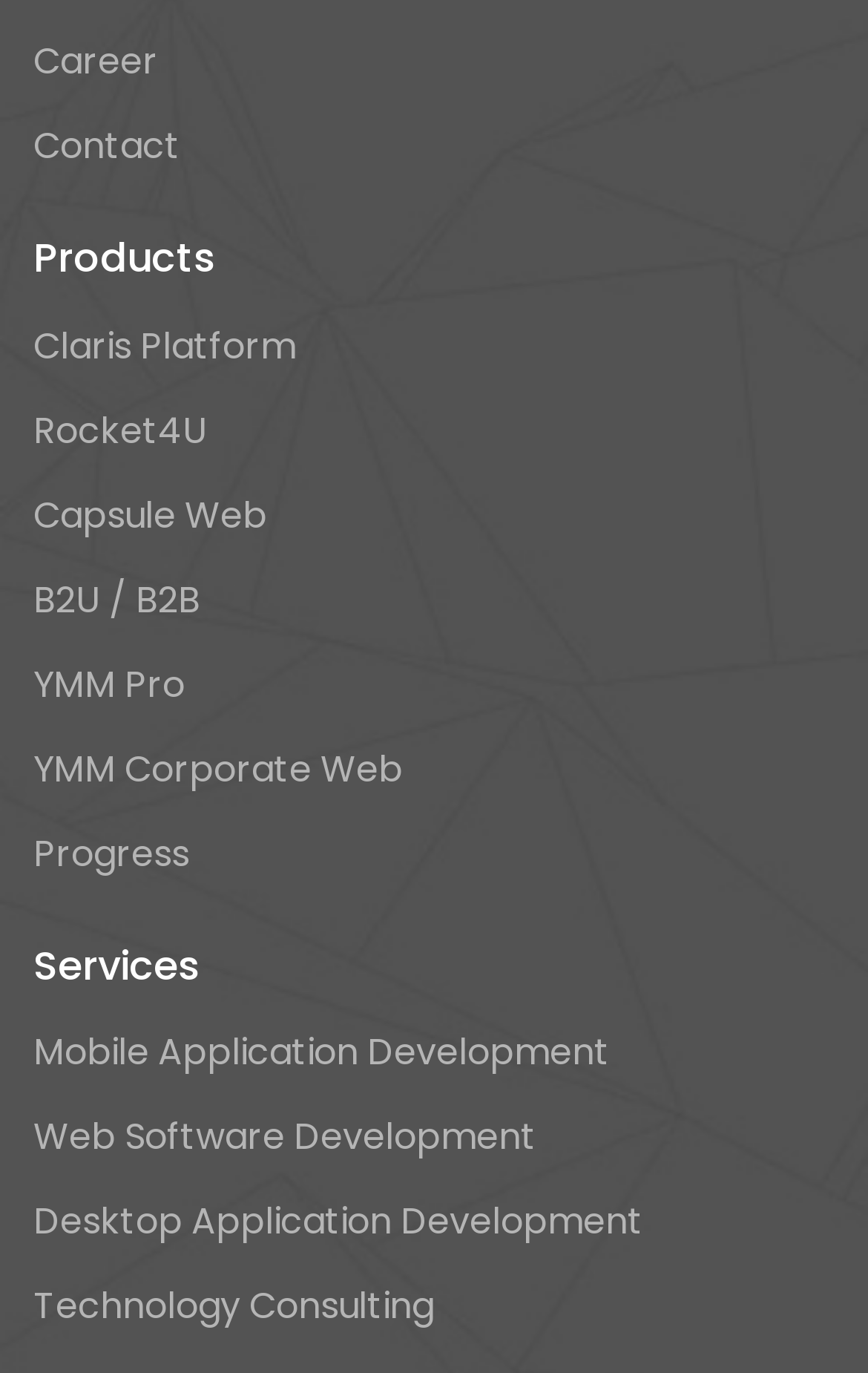How many services are listed?
From the screenshot, provide a brief answer in one word or phrase.

4